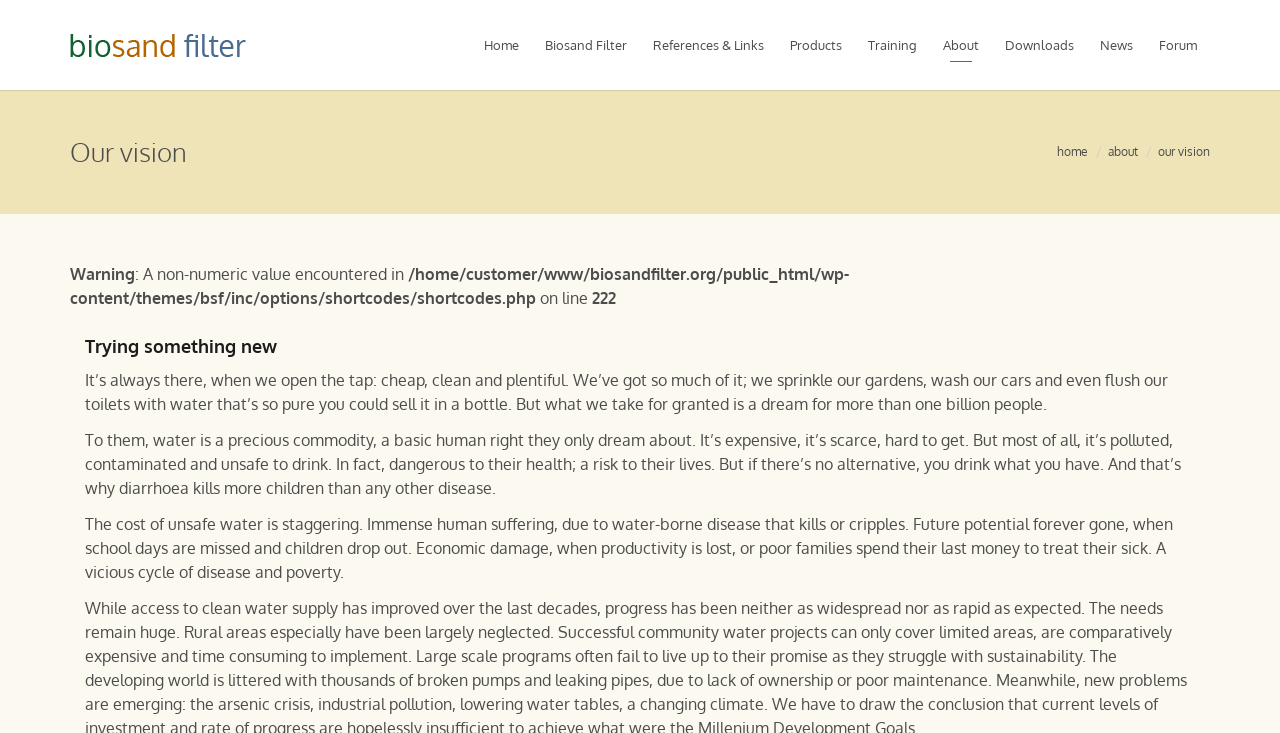Produce an extensive caption that describes everything on the webpage.

The webpage is about the vision of Biosand filter, a organization that aims to provide clean water to people in need. At the top of the page, there is a navigation menu with links to different sections of the website, including Home, Biosand Filter, References & Links, Products, Training, About, Downloads, News, and Forum. 

Below the navigation menu, there is a header section with a heading that reads "Our vision". To the right of the heading, there are two links, "home" and "about". 

Further down, there is a warning message that spans across the top of the page, indicating a non-numeric value encountered in a PHP file. 

Below the warning message, there is a section with a heading that reads "Trying something new". This section contains three paragraphs of text that describe the importance of clean water and the struggles people face in accessing it. The text explains how clean water is taken for granted in some parts of the world, while it is a precious commodity in others, and how the lack of access to clean water leads to immense human suffering, economic damage, and a vicious cycle of disease and poverty.